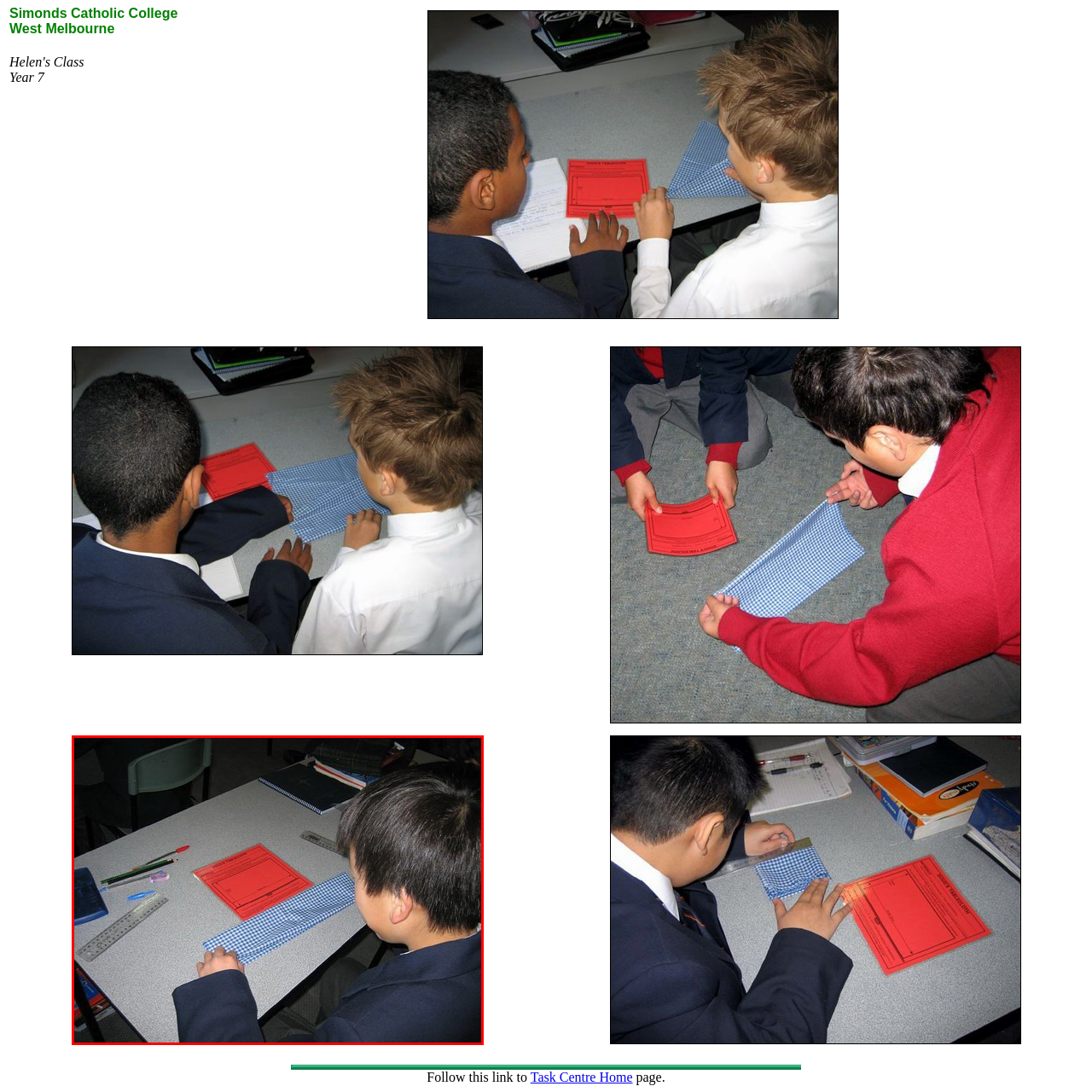Using the image highlighted in the red border, answer the following question concisely with a word or phrase:
What is the purpose of the red sheet of paper?

Instructions or guidelines